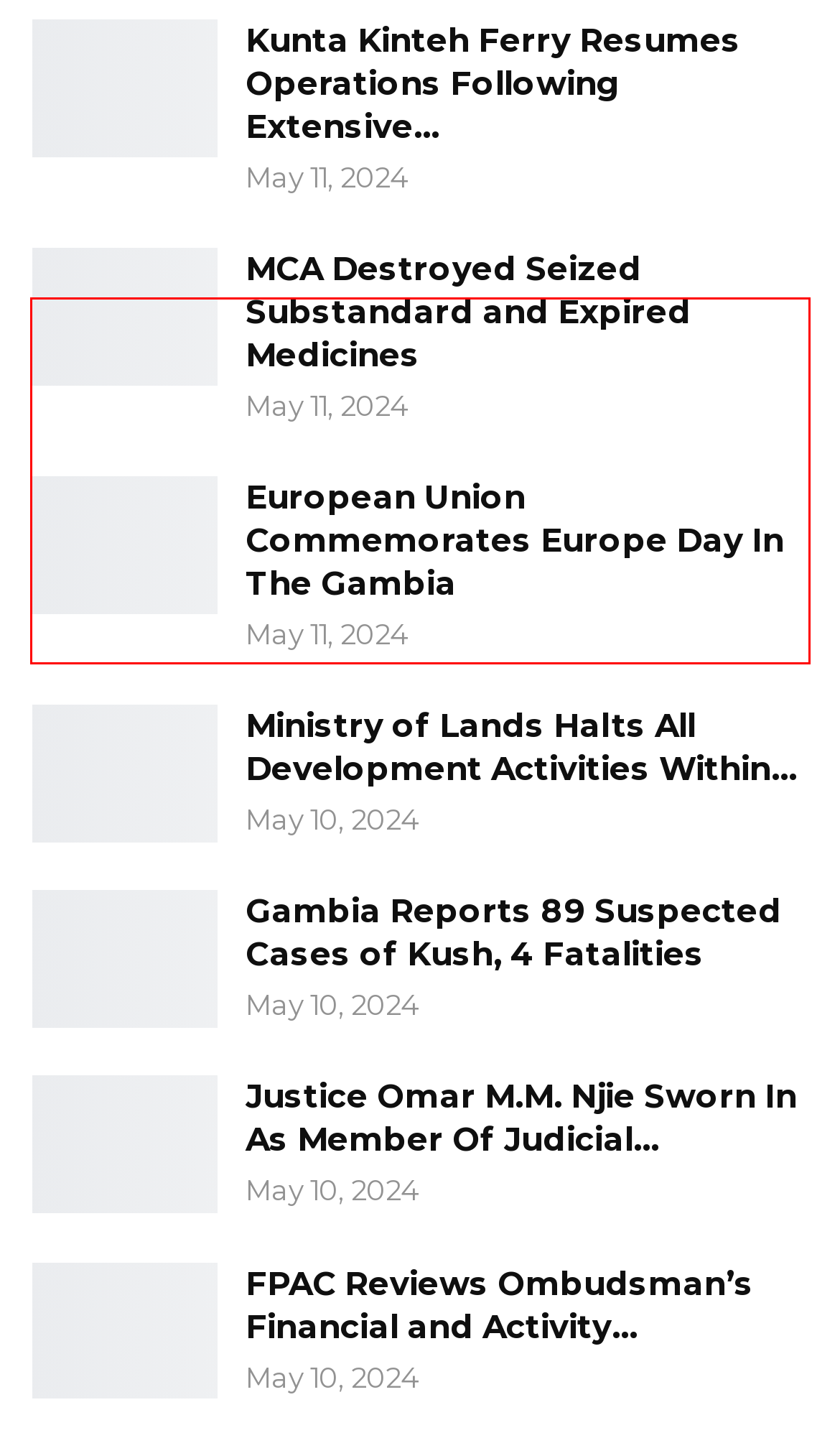There is a UI element on the webpage screenshot marked by a red bounding box. Extract and generate the text content from within this red box.

The CEO of Farafenni General Hospital, Kebba Manneh, expressed gratitude for Trust Bank’s donation, stating that it would save numerous lives and contribute to reducing maternal mortality rates in the hospital.